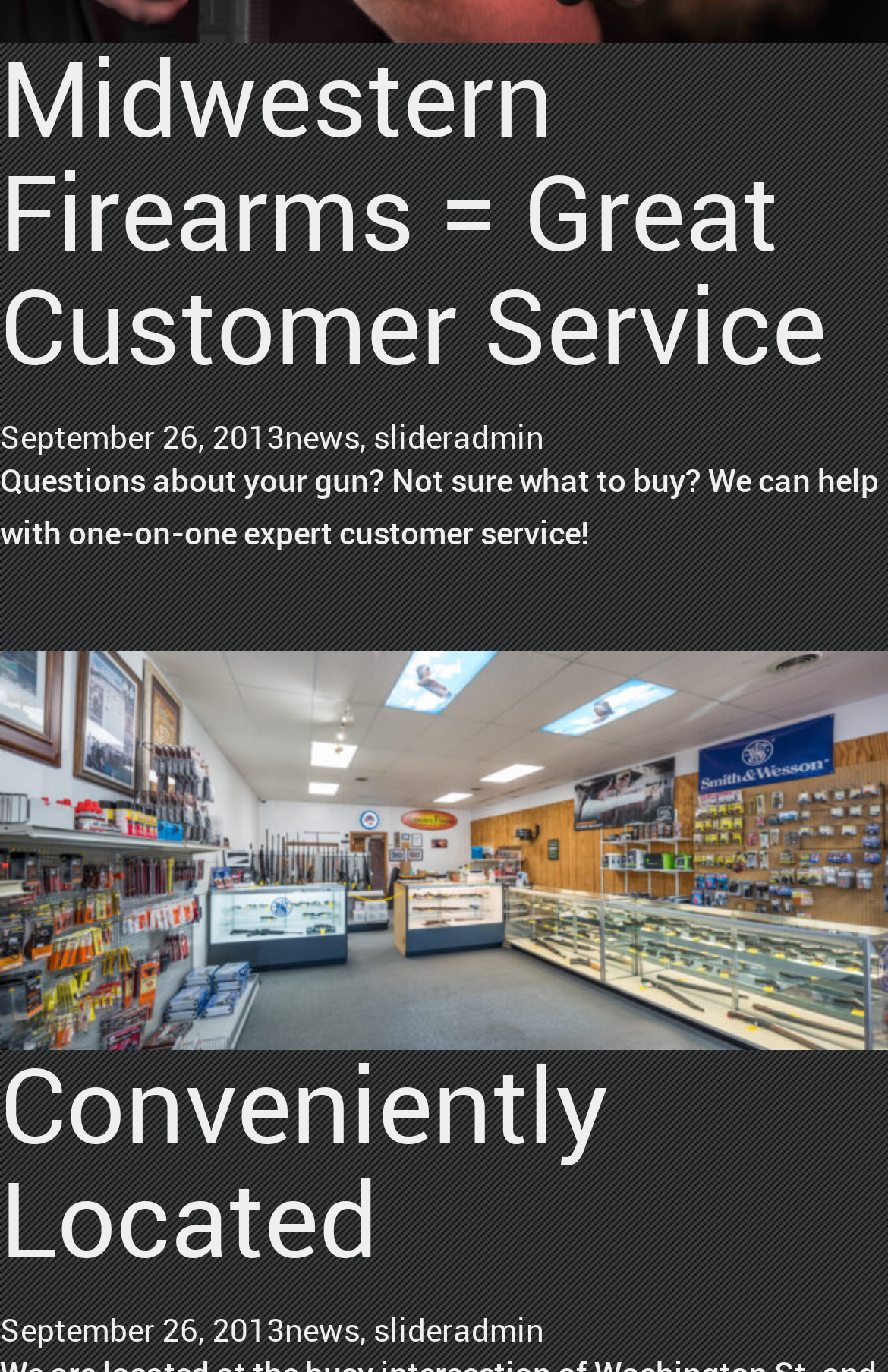What is the name of the firearms store?
Refer to the image and provide a one-word or short phrase answer.

Midwestern Firearms